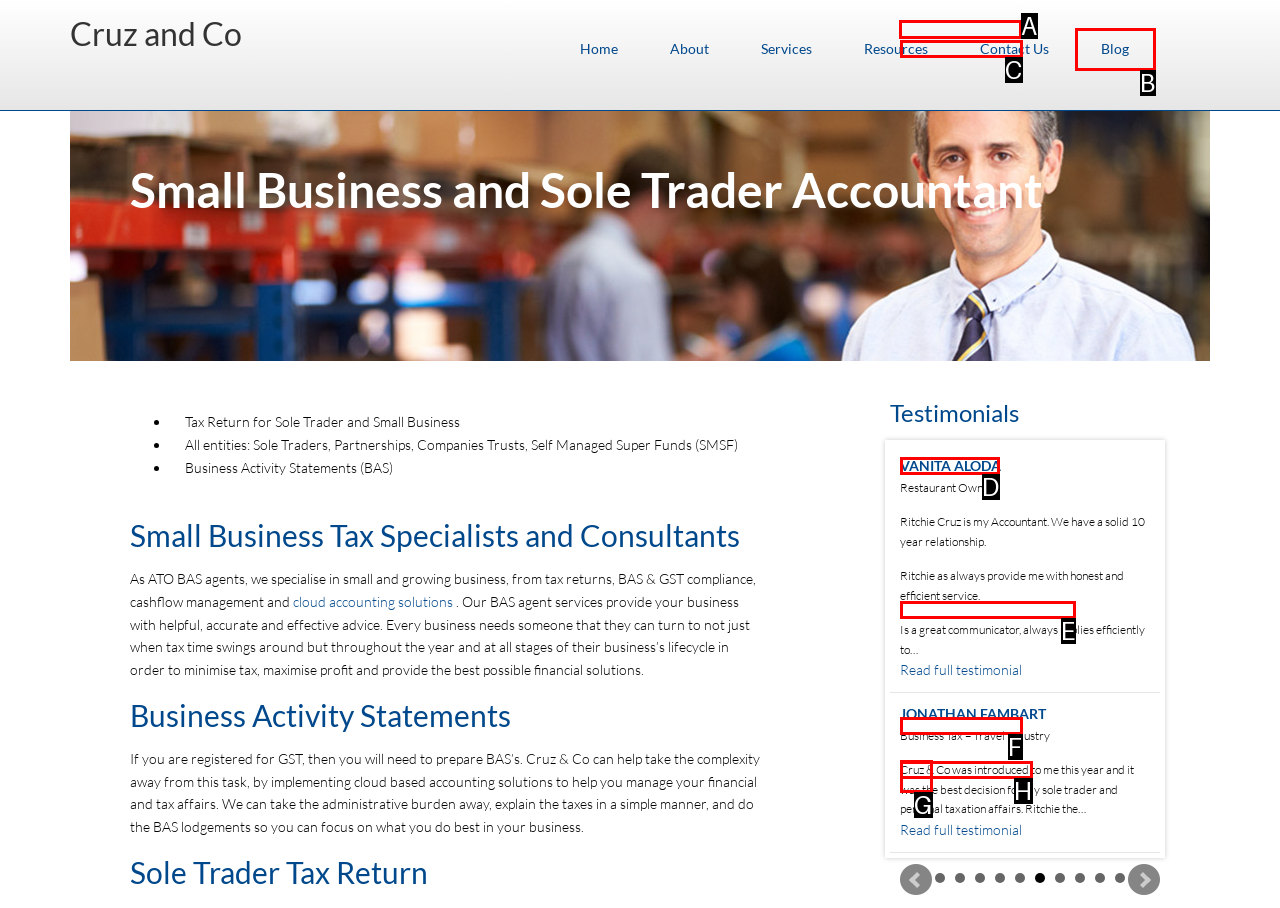Tell me which option I should click to complete the following task: Read the full testimonial of NAPOLEON GUINES
Answer with the option's letter from the given choices directly.

A